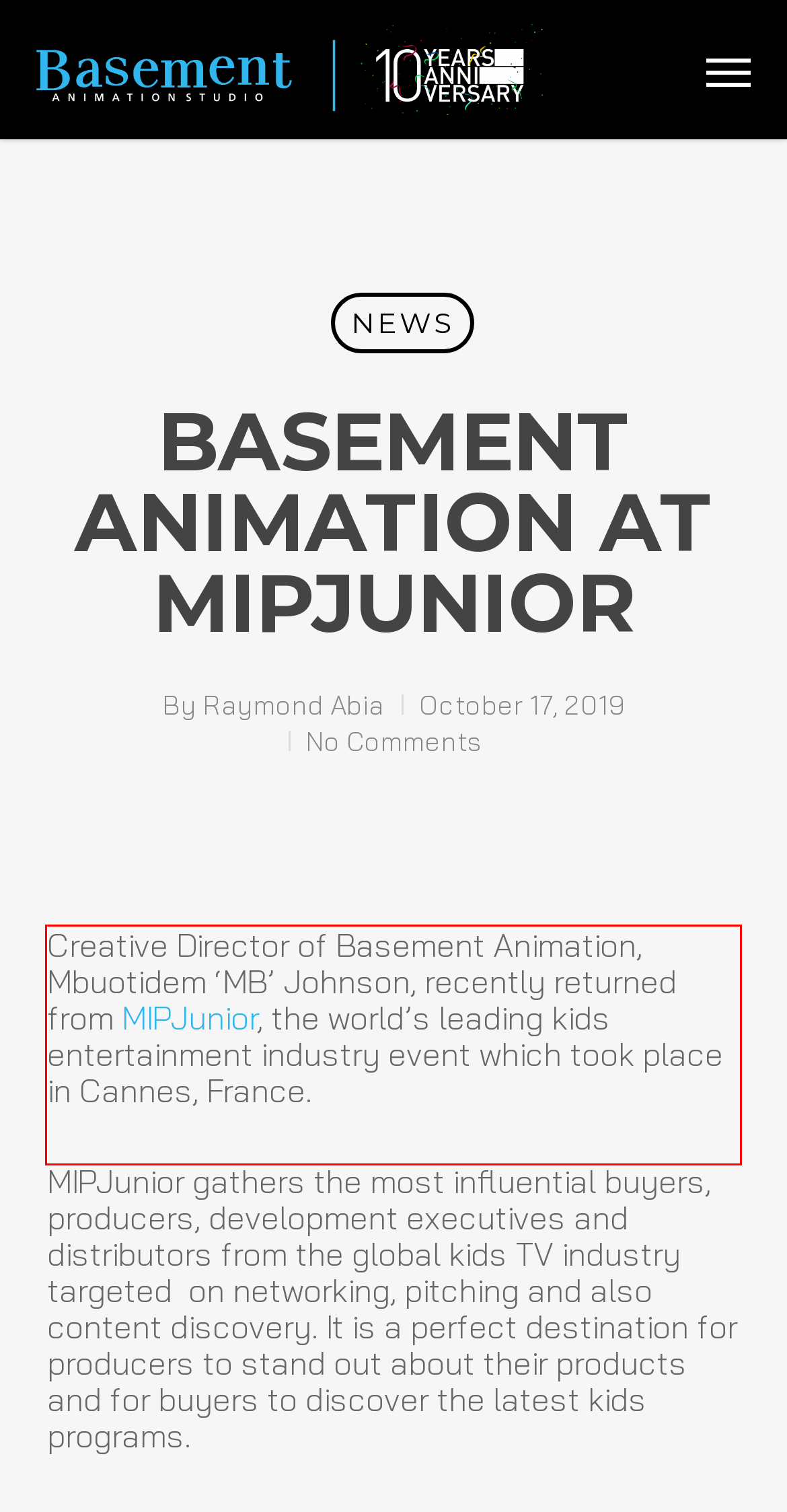Identify the text inside the red bounding box on the provided webpage screenshot by performing OCR.

Creative Director of Basement Animation, Mbuotidem ‘MB’ Johnson, recently returned from MIPJunior, the world’s leading kids entertainment industry event which took place in Cannes, France.